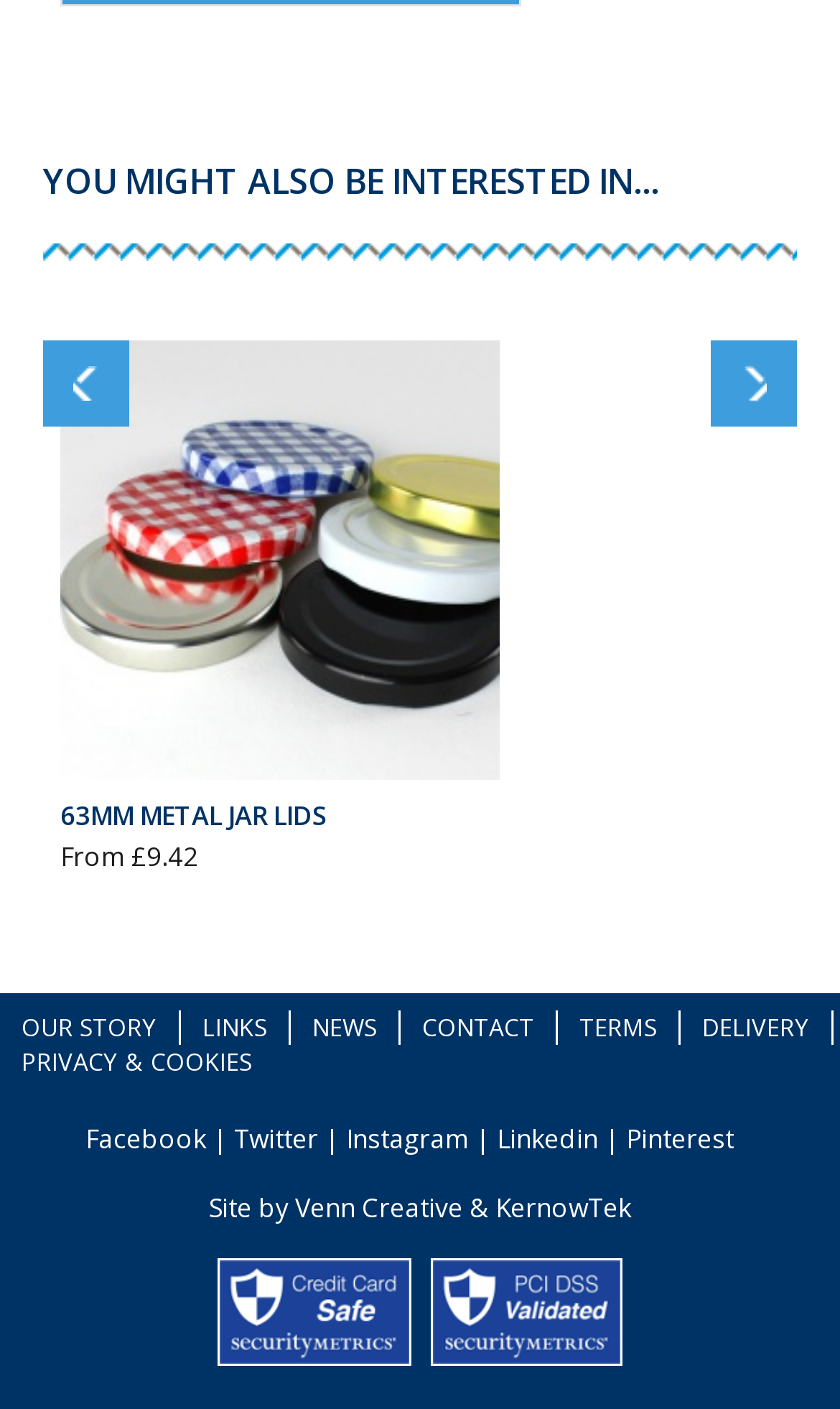Identify the bounding box of the UI element described as follows: "Privacy & Cookies". Provide the coordinates as four float numbers in the range of 0 to 1 [left, top, right, bottom].

[0.026, 0.742, 0.3, 0.765]